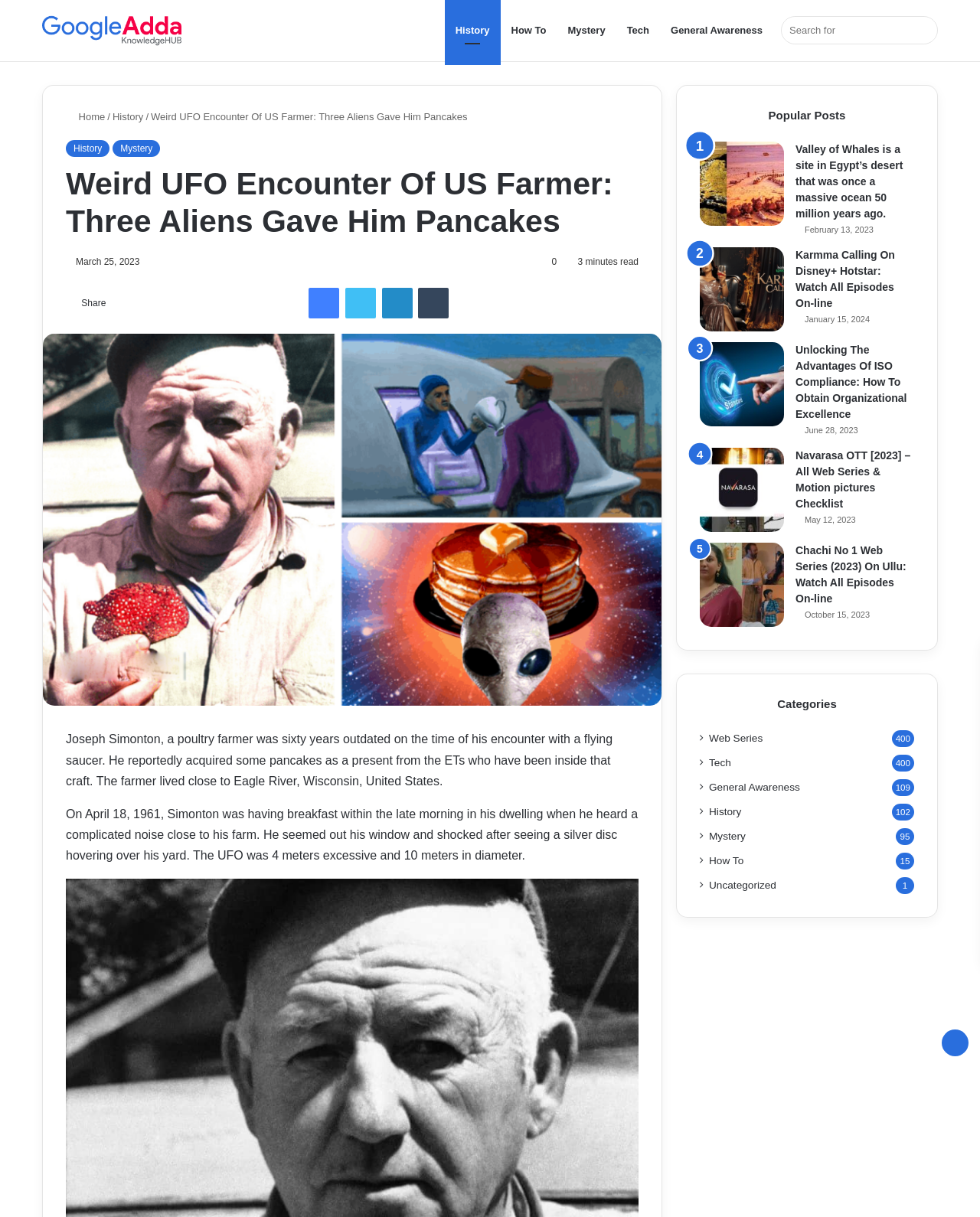Identify the bounding box coordinates of the part that should be clicked to carry out this instruction: "Read the article about Karmma Calling".

[0.714, 0.203, 0.8, 0.272]